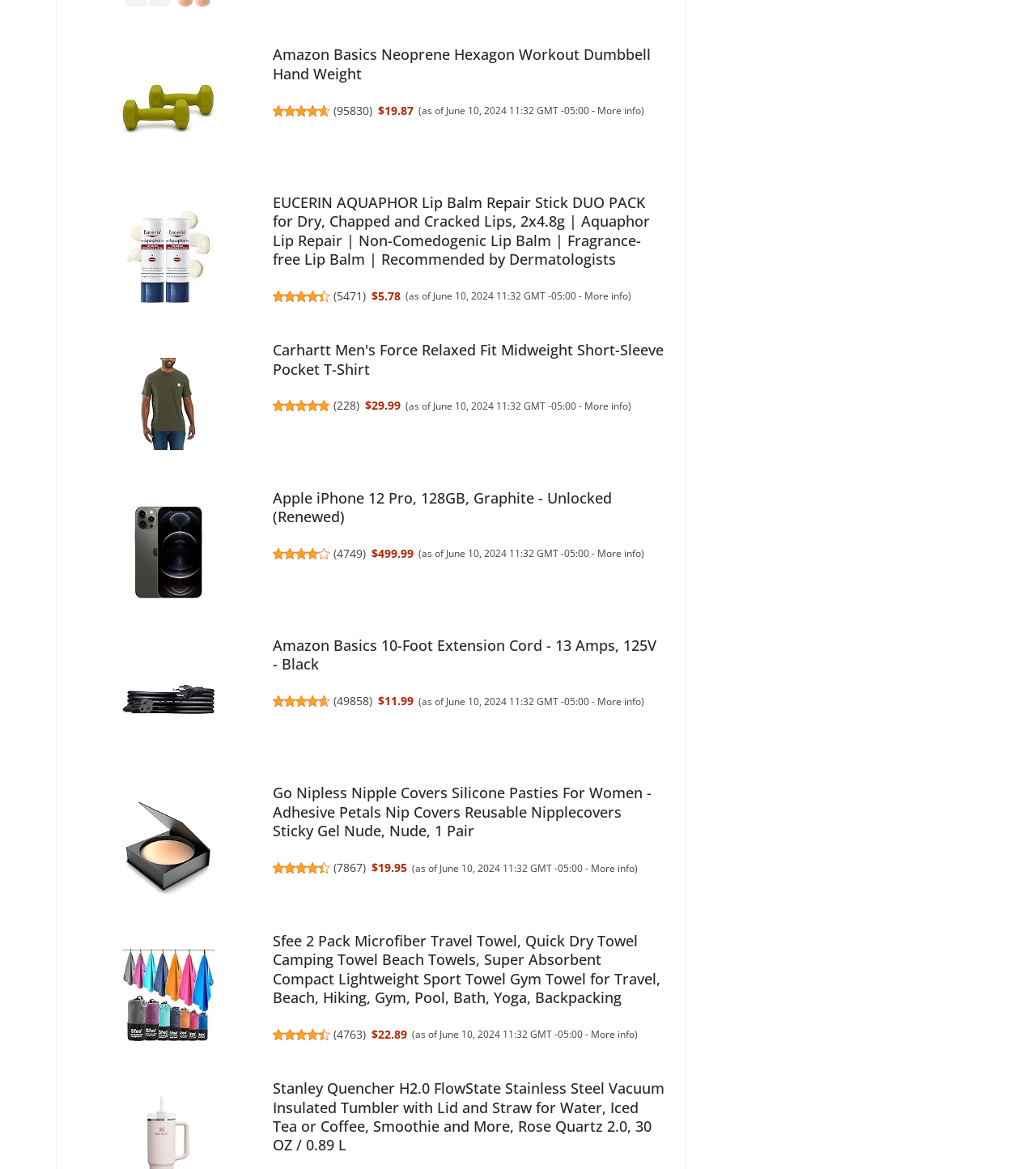Locate the bounding box coordinates of the segment that needs to be clicked to meet this instruction: "Check the rating of Amazon Basics 10-Foot Extension Cord - 13 Amps, 125V - Black".

[0.263, 0.593, 0.318, 0.607]